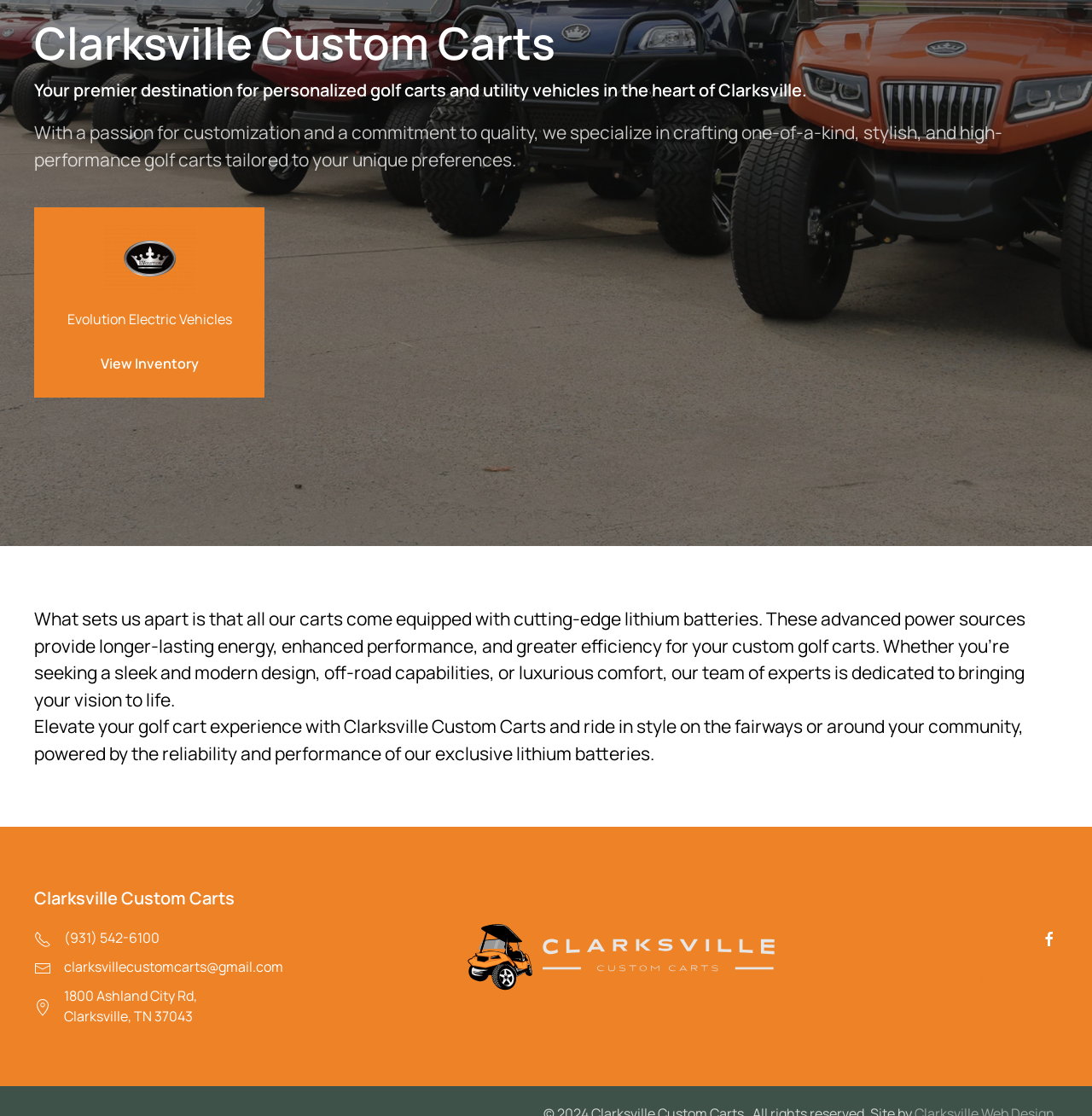Using the provided description: "clarksvillecustomcarts@gmail.com", find the bounding box coordinates of the corresponding UI element. The output should be four float numbers between 0 and 1, in the format [left, top, right, bottom].

[0.031, 0.857, 0.26, 0.875]